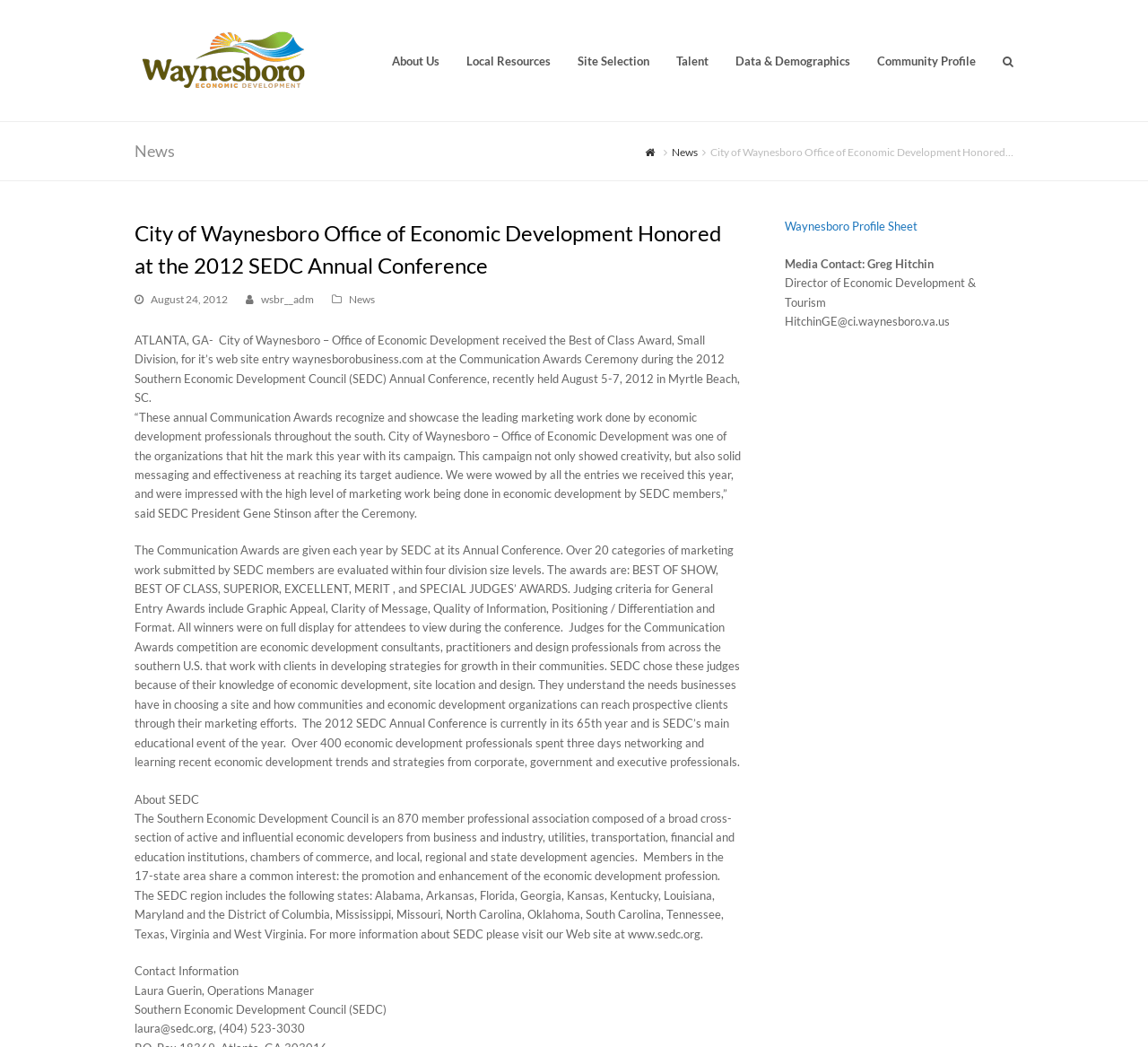Locate the bounding box coordinates of the element that should be clicked to execute the following instruction: "Click on the 'wsbr__adm' link".

[0.227, 0.28, 0.273, 0.292]